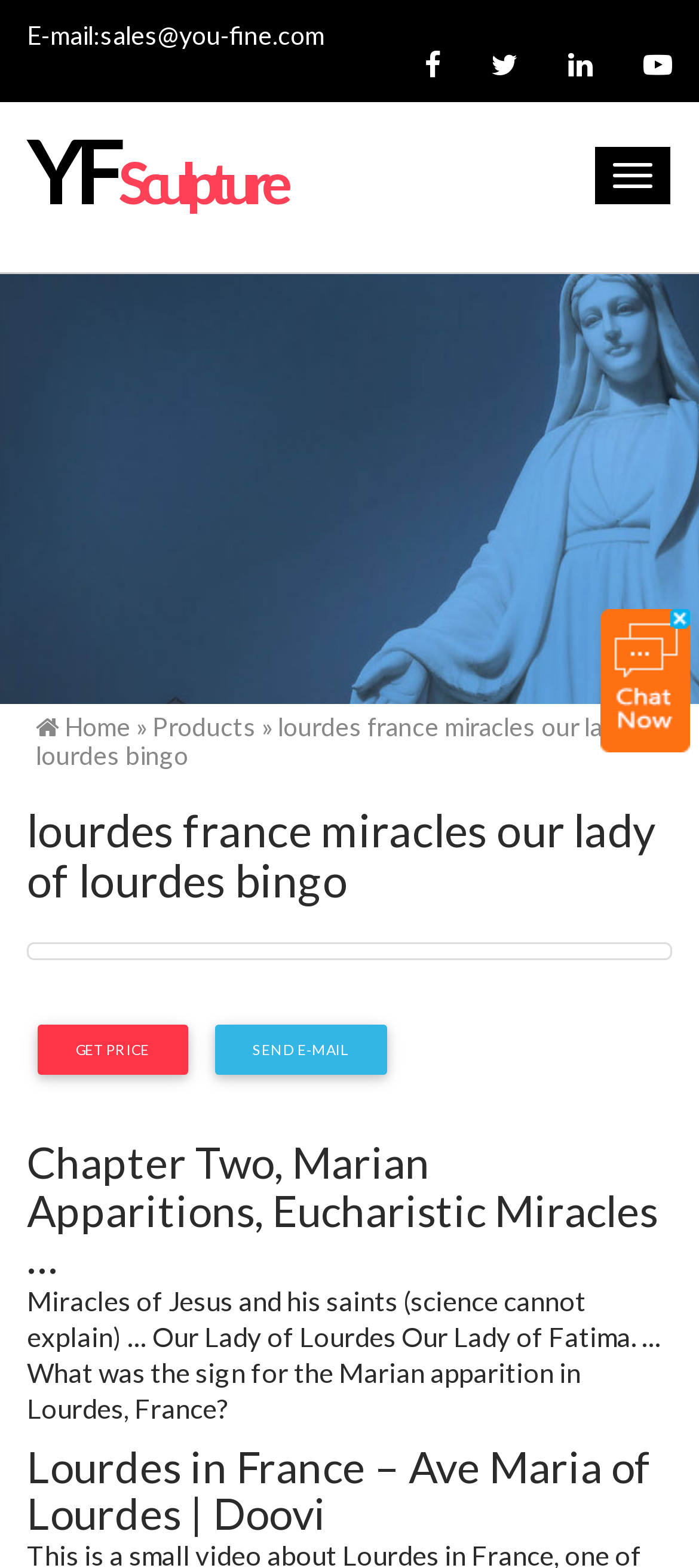Provide a thorough summary of the webpage.

The webpage appears to be a Catholic-themed online store or informational website. At the top left, there is a link to email the sales department, followed by a series of social media links represented by icons. To the right of these links, there is a link to the website "YFSculpture" and a button to toggle navigation.

Below these elements, there is a horizontal navigation menu with a "Home" link, followed by a "Products" link. The website's title, "lourdes france miracles our lady of lourdes bingo", is displayed prominently in the center of the page, with a heading element below it.

Further down the page, there are two calls-to-action: a "GET PRICE" link and a "SEND E-MAIL" link. Below these, there is a heading that reads "Chapter Two, Marian Apparitions, Eucharistic Miracles …", followed by a block of text that discusses miracles and Marian apparitions, including a reference to Our Lady of Lourdes and Our Lady of Fatima.

Another heading, "Lourdes in France – Ave Maria of Lourdes | Doovi", is located near the bottom of the page. To the right of this heading, there is an image, although its contents are not specified.

Overall, the webpage appears to be focused on Catholic-themed products or information, with a emphasis on Marian apparitions and miracles.